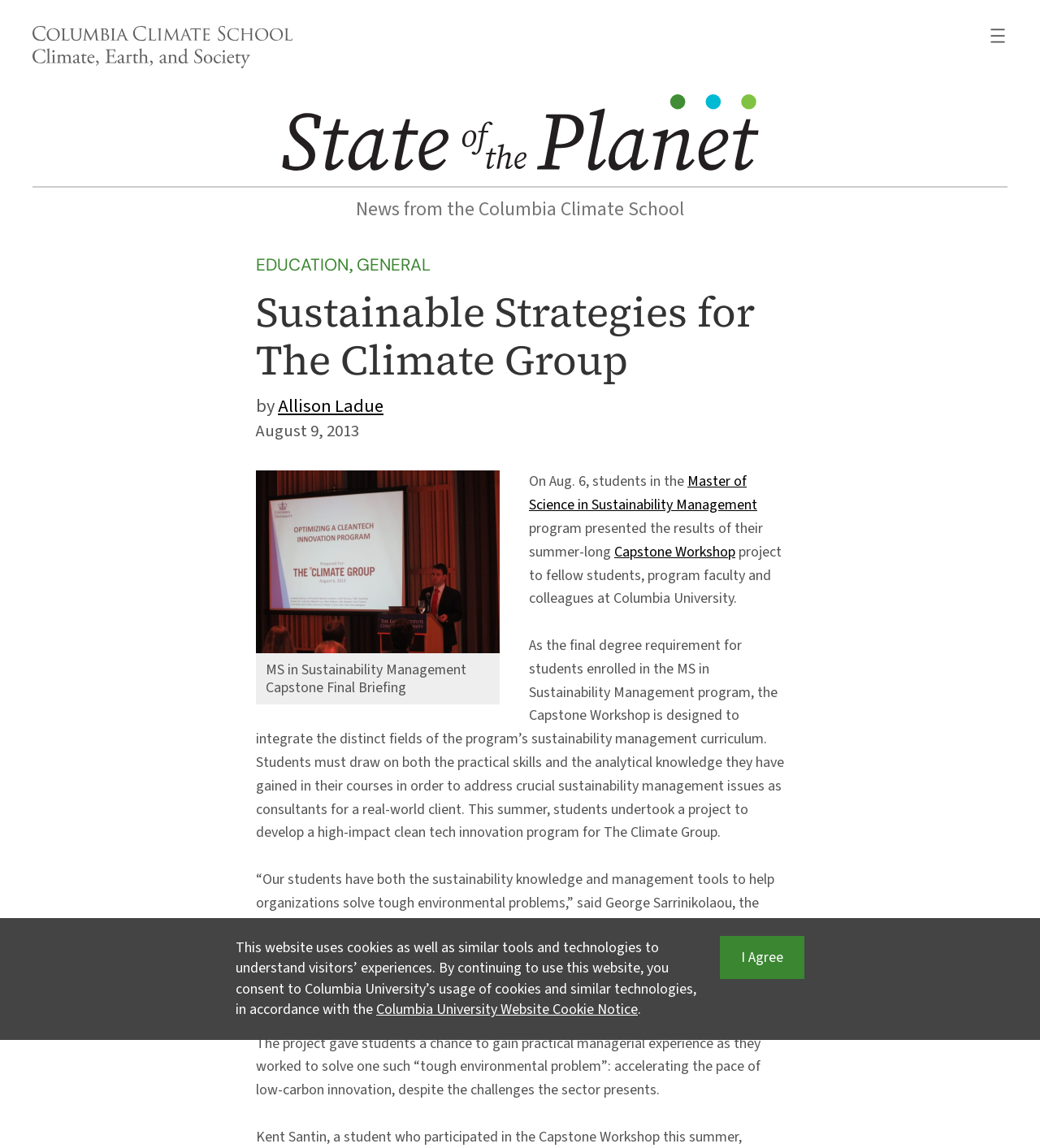Determine the bounding box coordinates of the region to click in order to accomplish the following instruction: "Click the link to State of the Planet". Provide the coordinates as four float numbers between 0 and 1, specifically [left, top, right, bottom].

[0.271, 0.082, 0.729, 0.156]